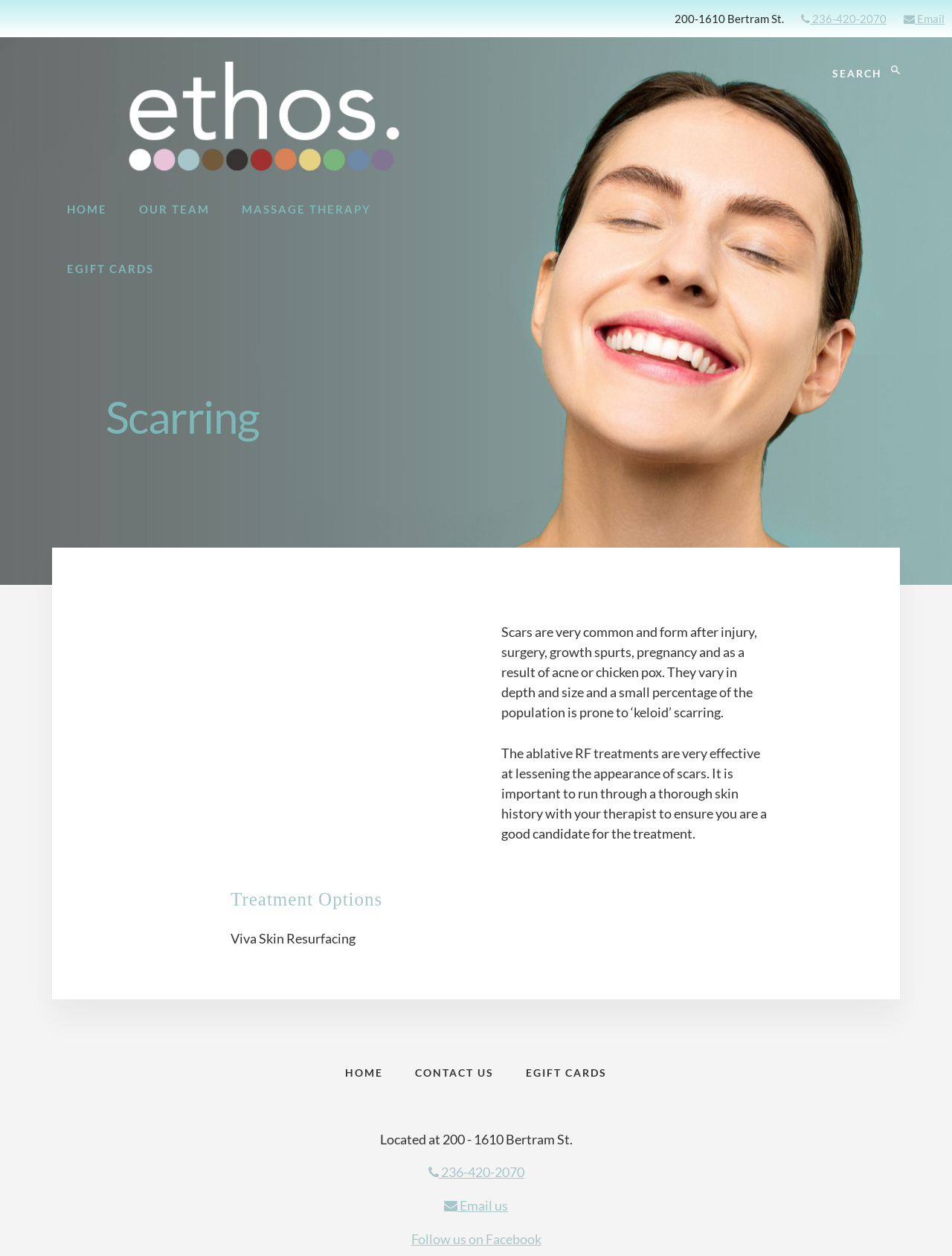What is the address of Ethos Clinic?
Respond to the question with a well-detailed and thorough answer.

I found the address by looking at the static text element '200-1610 Bertram St.' which is located at the top of the webpage, and it is also mentioned again at the bottom of the webpage.